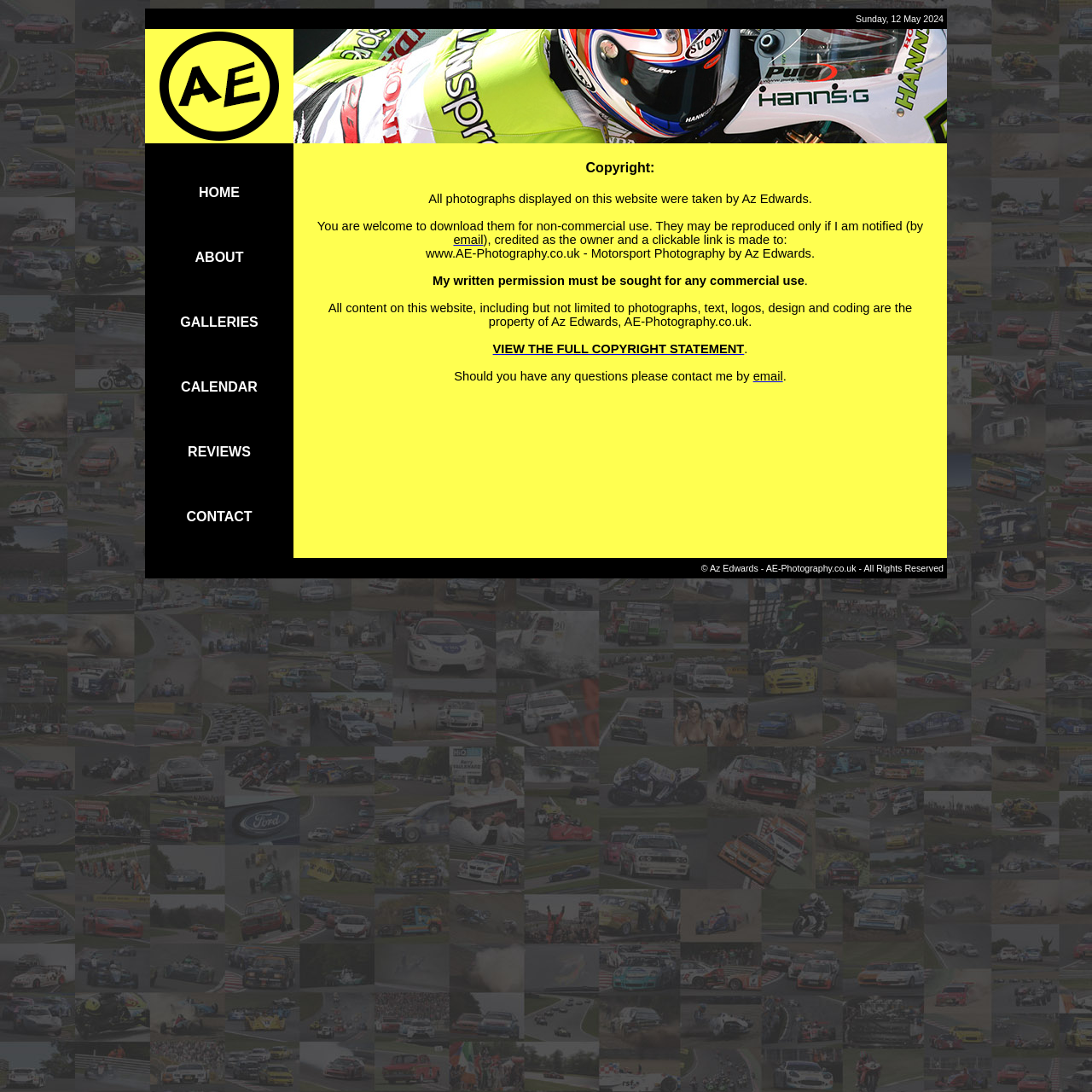Identify the bounding box coordinates of the area that should be clicked in order to complete the given instruction: "Visit Az Edwards' homepage". The bounding box coordinates should be four float numbers between 0 and 1, i.e., [left, top, right, bottom].

[0.65, 0.516, 0.694, 0.525]